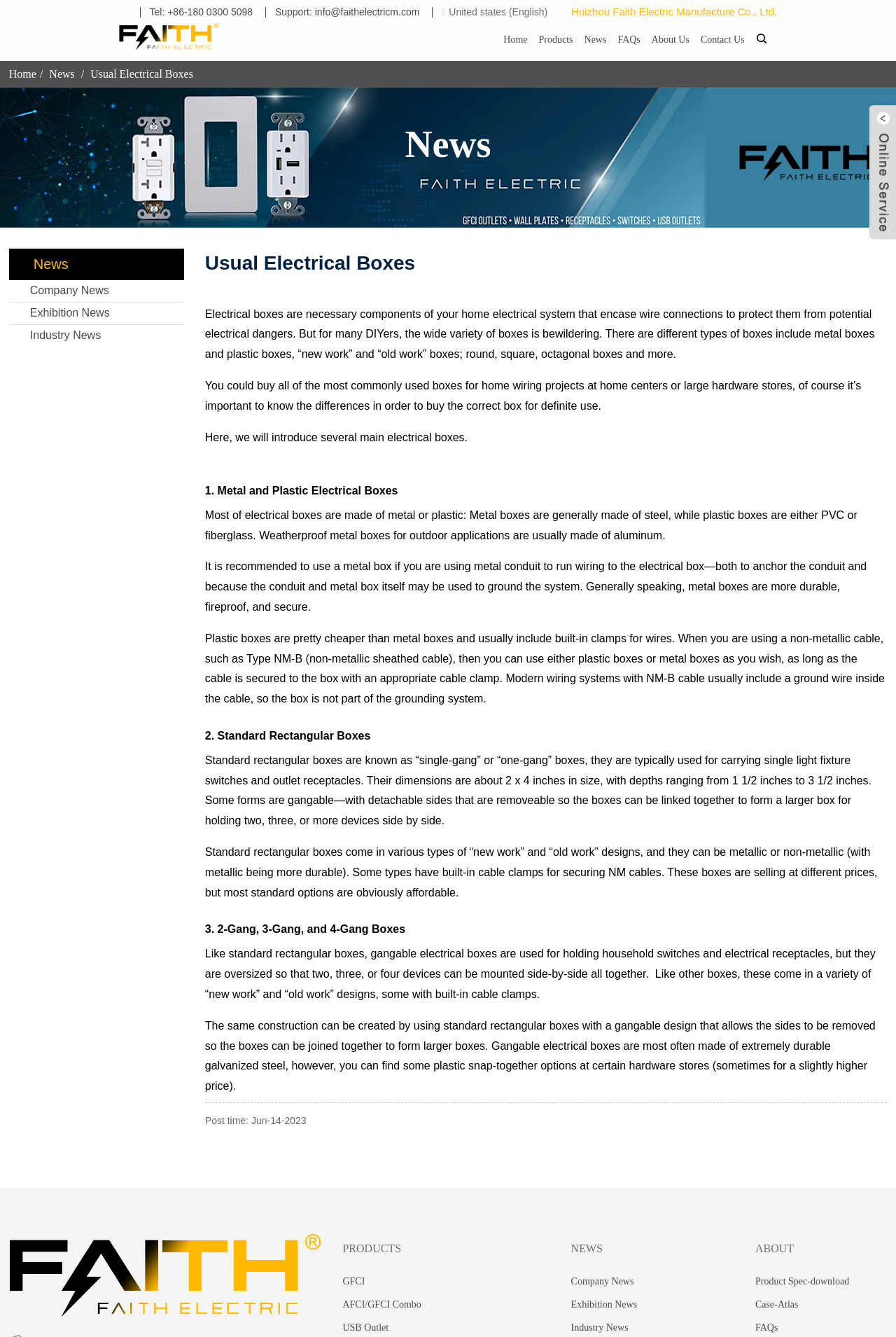Produce an extensive caption that describes everything on the webpage.

This webpage is about electrical boxes, specifically discussing their types and uses. At the top, there is a logo of Faith Electric, accompanied by a figure and a link to the logo. Below the logo, there is a section with contact information, including a phone number, email, and company name.

The main content of the webpage is divided into sections, starting with a heading "News" and a subheading "Usual Electrical Boxes". The article discusses the importance of electrical boxes in home electrical systems and how they protect wire connections from potential electrical dangers. It then introduces several main types of electrical boxes, including metal and plastic boxes, standard rectangular boxes, and 2-gang, 3-gang, and 4-gang boxes.

The article provides detailed descriptions of each type of box, including their materials, uses, and features. For example, metal boxes are generally made of steel, while plastic boxes are made of PVC or fiberglass. Standard rectangular boxes are used for carrying single light fixture switches and outlet receptacles, and they come in various types of "new work" and "old work" designs.

The webpage also includes a section with a horizontal separator, followed by a post time and a figure with a link to the Faith Electric logo. At the bottom, there are three columns with headings "PRODUCTS", "NEWS", and "ABOUT", each containing links to related pages.

Overall, the webpage provides informative content about electrical boxes, their types, and their uses, along with some company information and links to related pages.